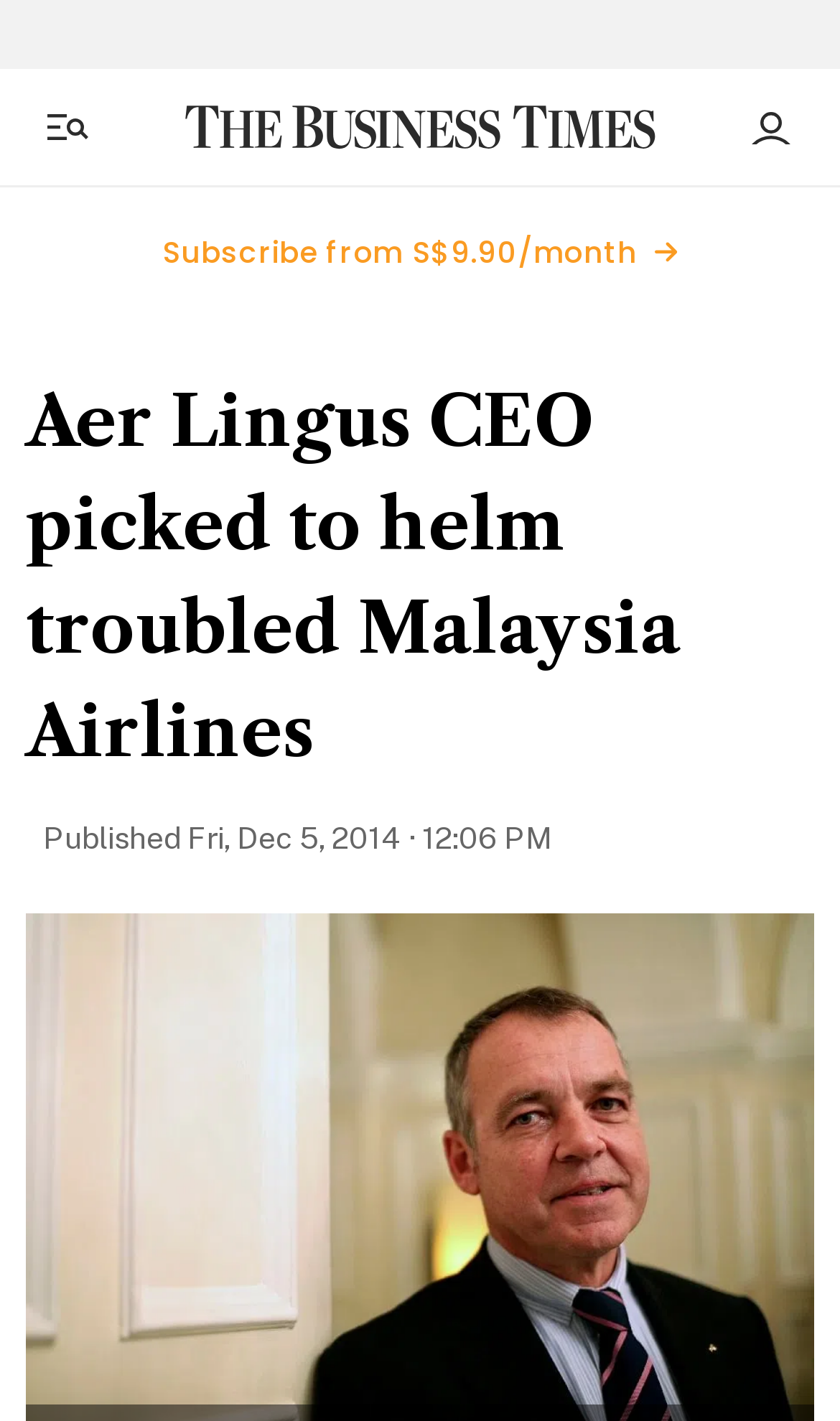What is the date of publication?
Please provide a single word or phrase as your answer based on the screenshot.

Fri, Dec 5, 2014